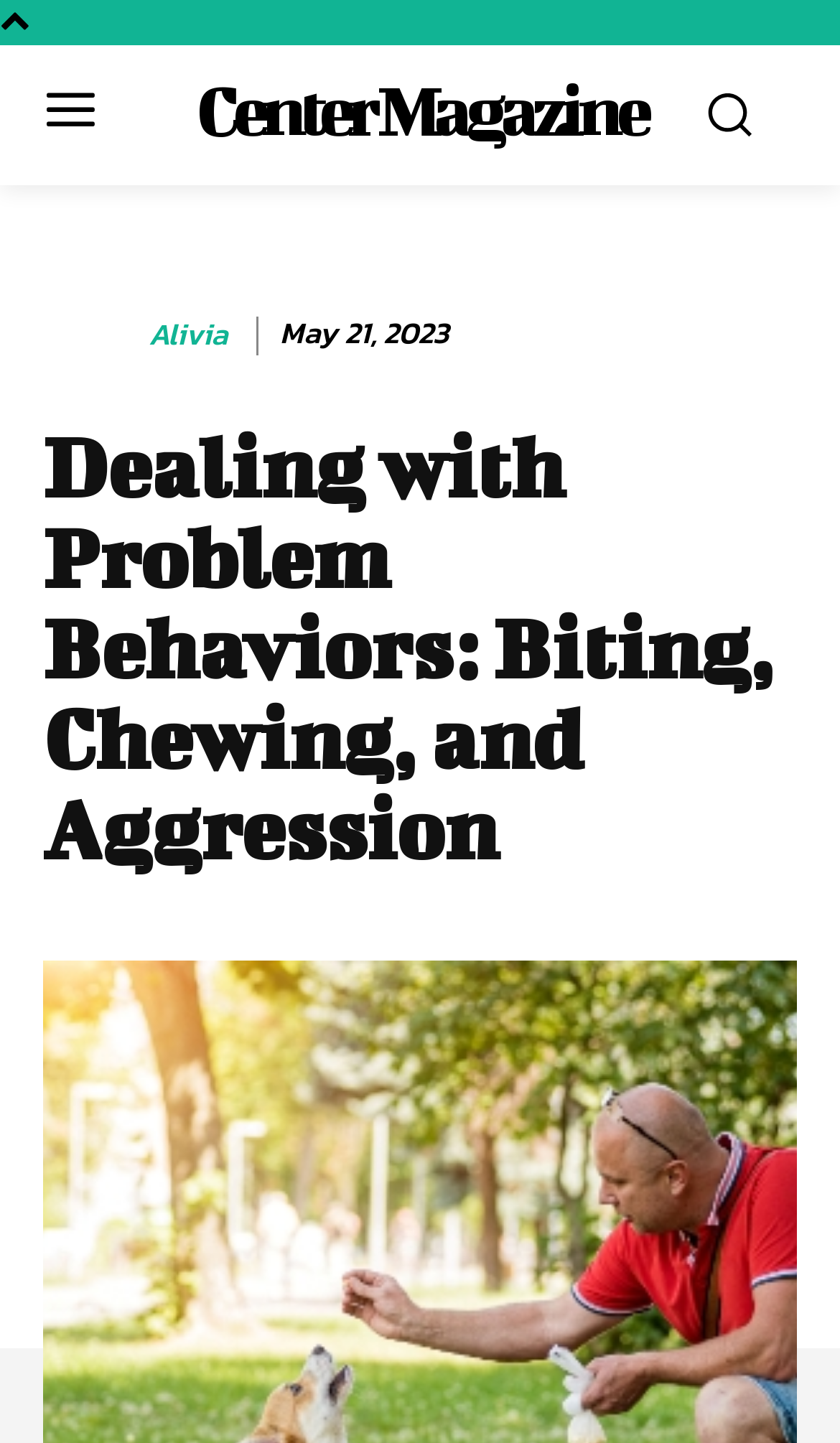Find and provide the bounding box coordinates for the UI element described here: "parent_node: Alivia title="Alivia"". The coordinates should be given as four float numbers between 0 and 1: [left, top, right, bottom].

[0.051, 0.203, 0.169, 0.263]